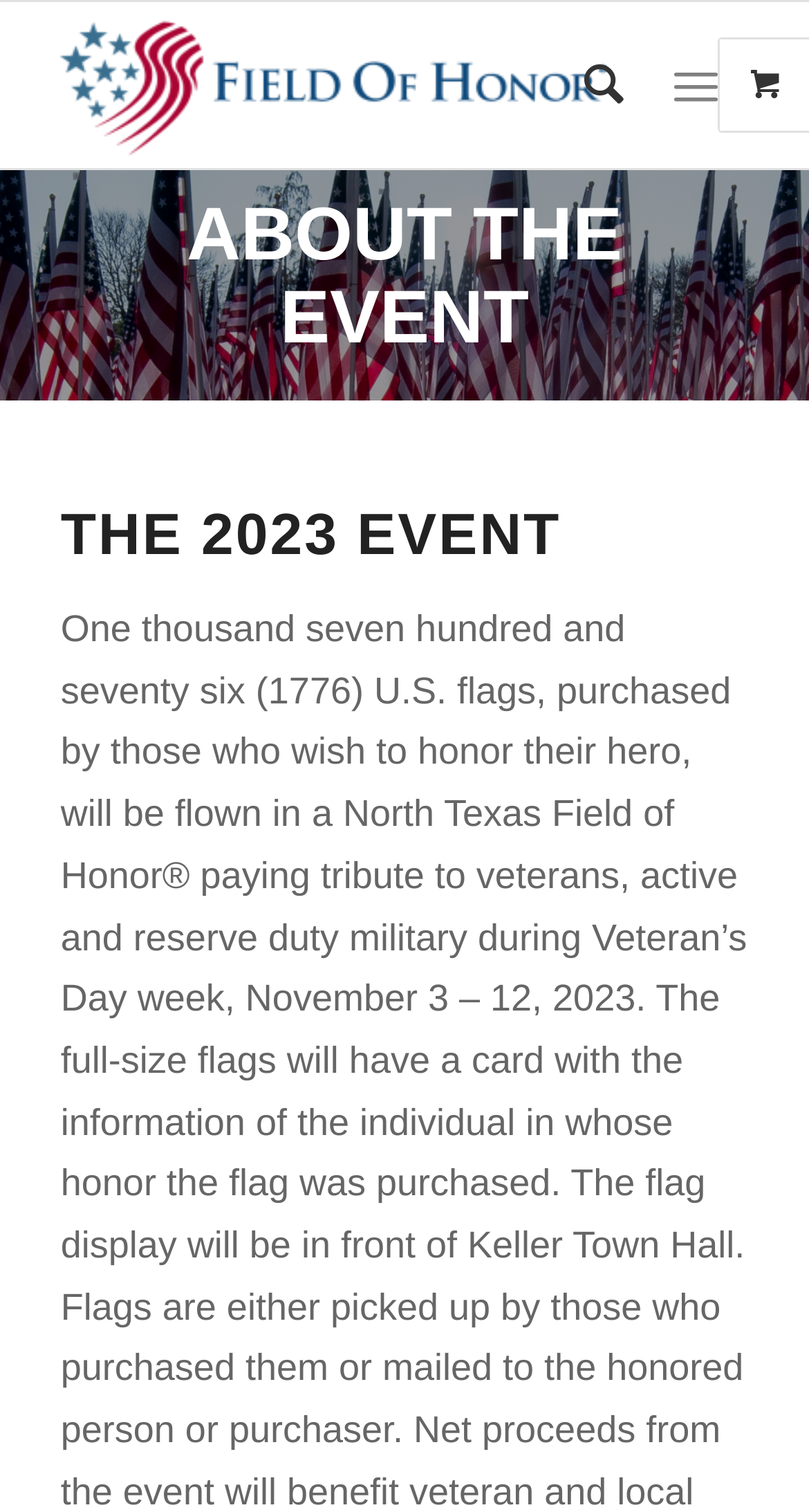Use one word or a short phrase to answer the question provided: 
How many menu items are on the top-right corner?

2